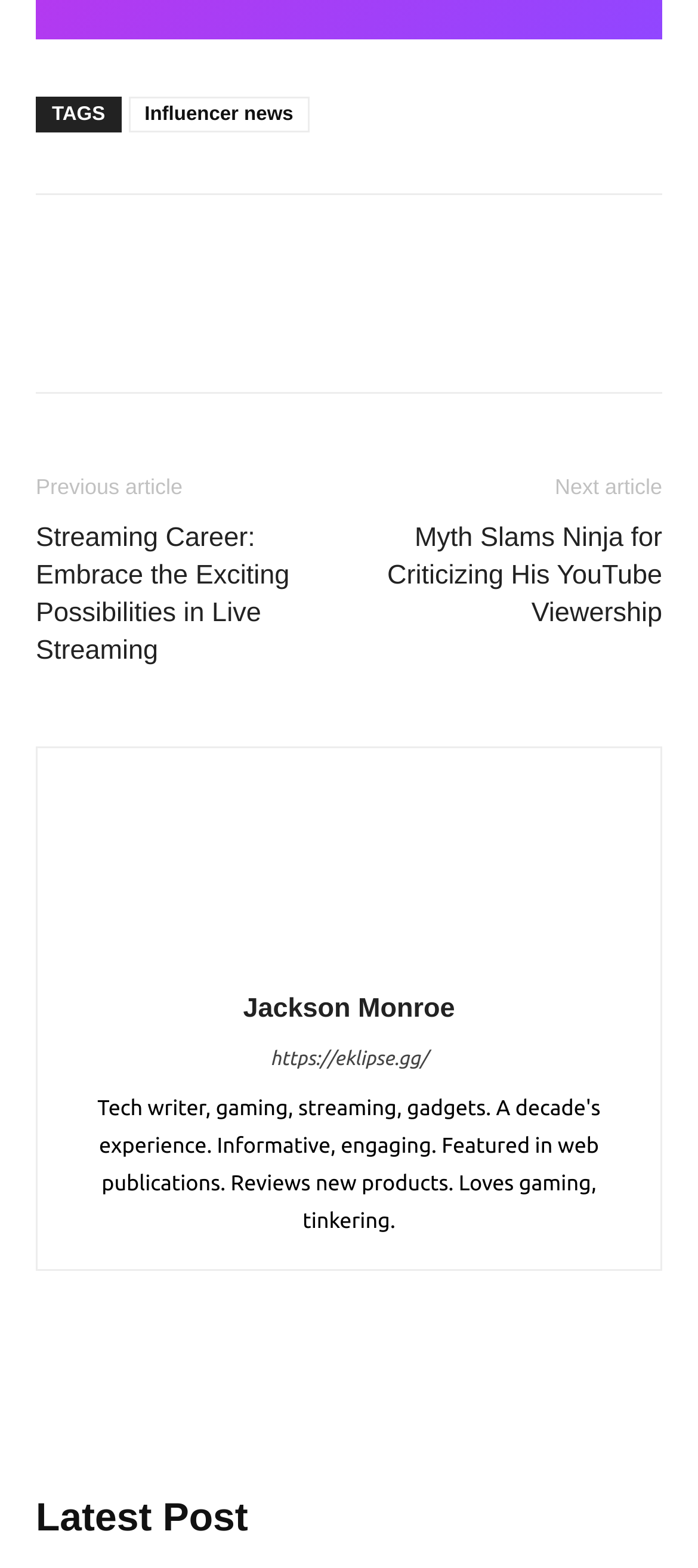Determine the bounding box coordinates for the UI element described. Format the coordinates as (top-left x, top-left y, bottom-right x, bottom-right y) and ensure all values are between 0 and 1. Element description: Facebook

[0.051, 0.181, 0.154, 0.226]